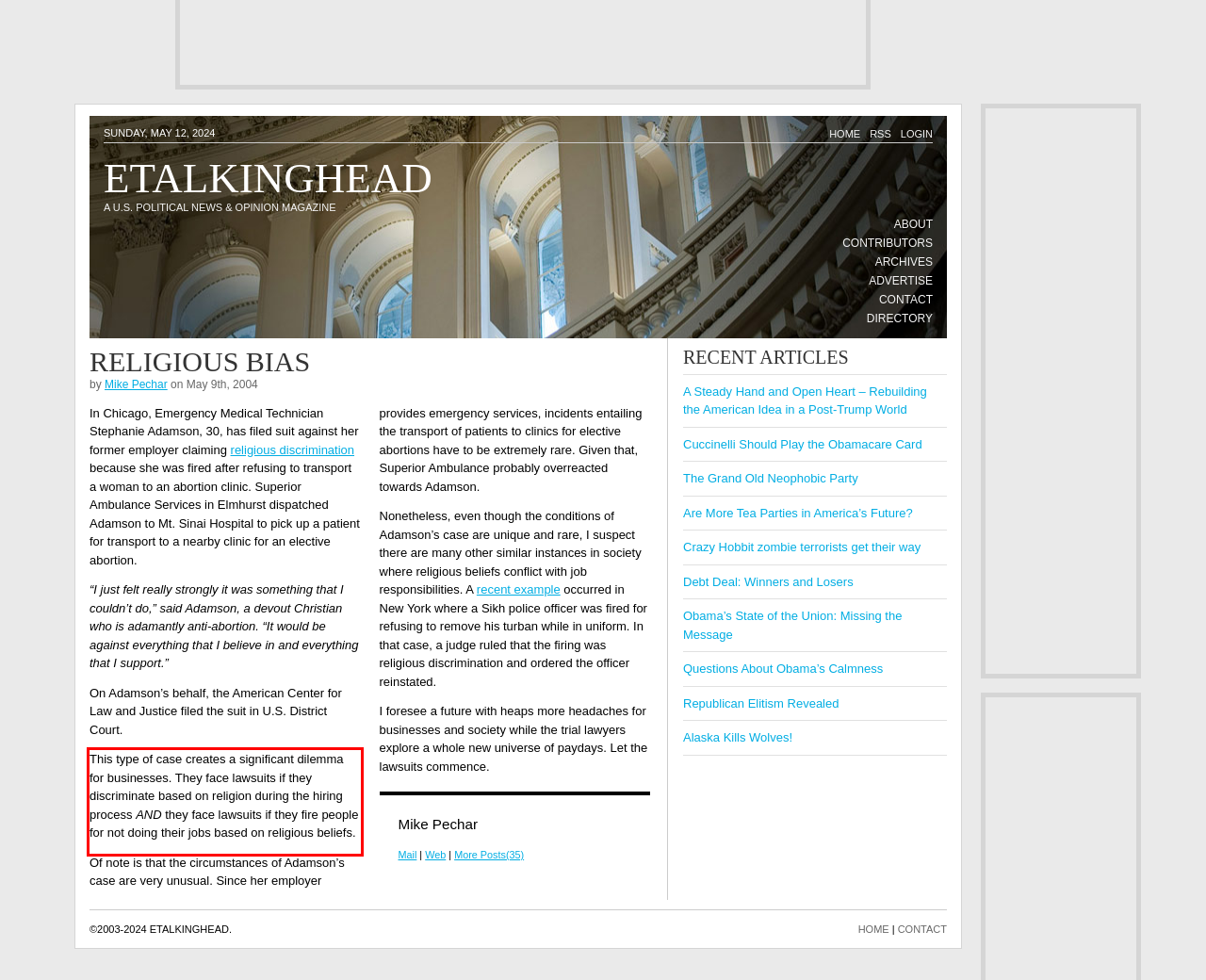Identify the text inside the red bounding box on the provided webpage screenshot by performing OCR.

This type of case creates a significant dilemma for businesses. They face lawsuits if they discriminate based on religion during the hiring process AND they face lawsuits if they fire people for not doing their jobs based on religious beliefs.